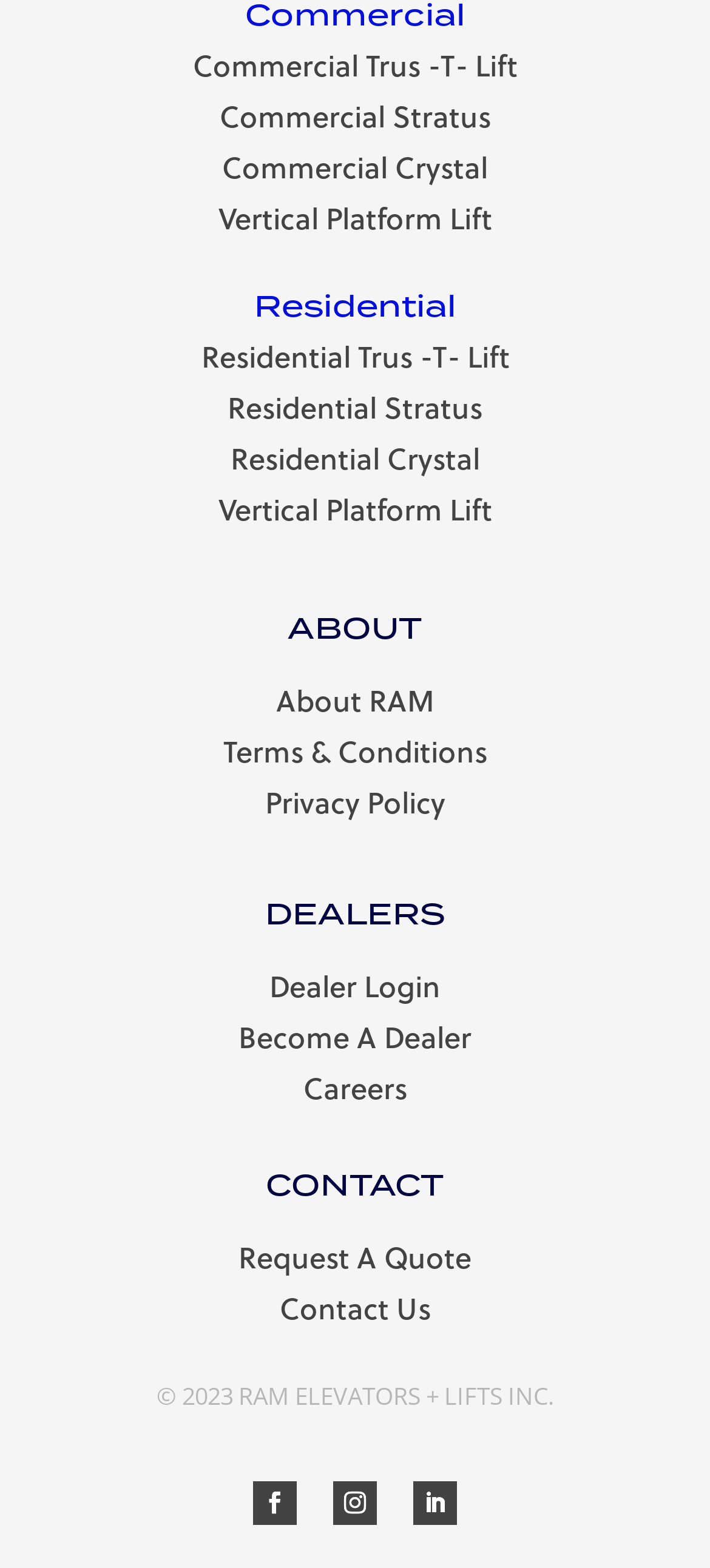Locate the bounding box coordinates of the element to click to perform the following action: 'Learn about RAM'. The coordinates should be given as four float values between 0 and 1, in the form of [left, top, right, bottom].

[0.078, 0.433, 0.922, 0.461]